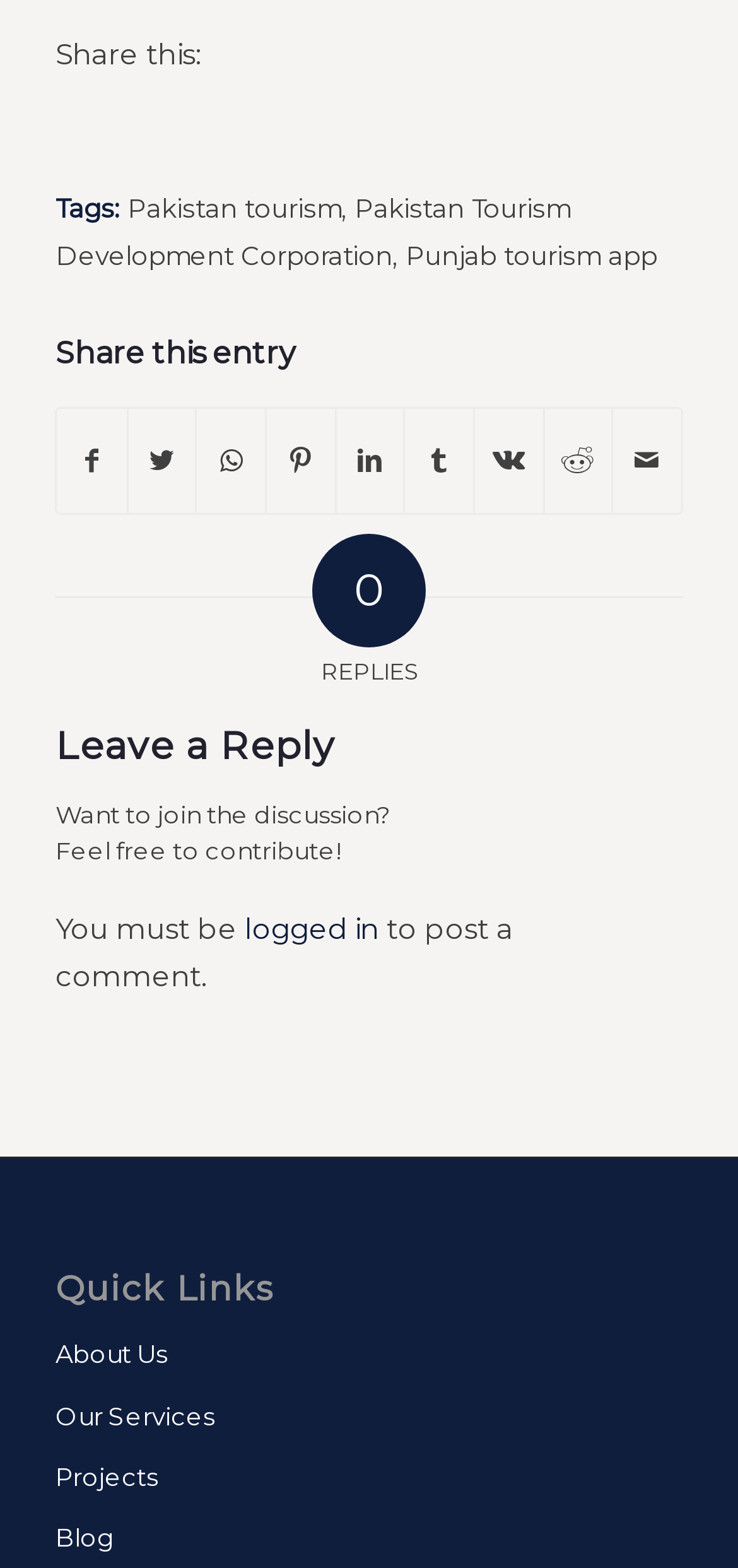Indicate the bounding box coordinates of the element that needs to be clicked to satisfy the following instruction: "Log in to post a comment". The coordinates should be four float numbers between 0 and 1, i.e., [left, top, right, bottom].

[0.331, 0.581, 0.513, 0.604]